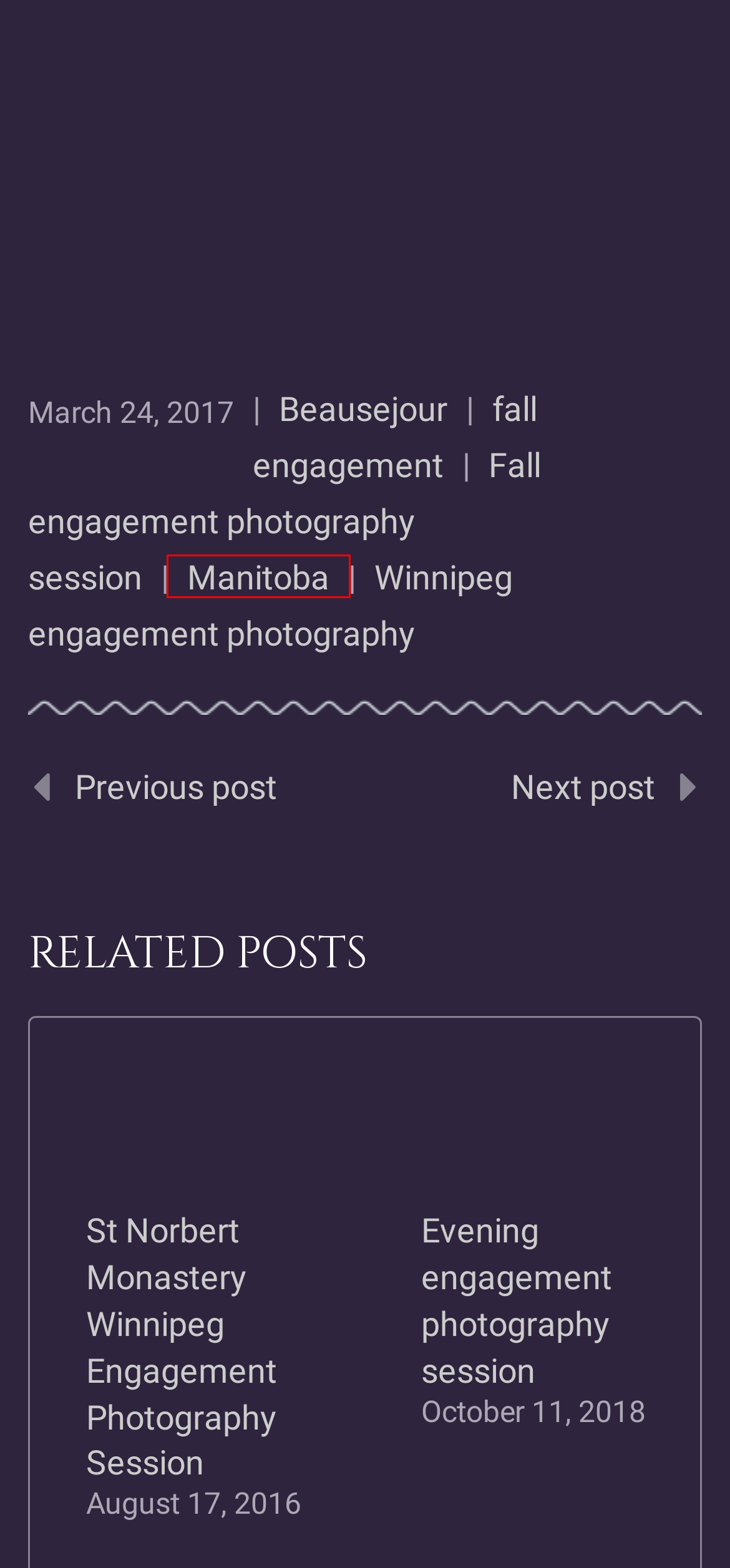Examine the screenshot of a webpage with a red rectangle bounding box. Select the most accurate webpage description that matches the new webpage after clicking the element within the bounding box. Here are the candidates:
A. Manitoba Archives - Derek Bogdan Photography
B. fall engagement Archives - Derek Bogdan Photography
C. Winnipeg engagement photography Archives - Derek Bogdan Photography
D. Evening engagement photography session Jessica and Kyle
E. St Norbert Monastery Winnipeg Engagement Photography Session
F. Winnipeg union train station engagement session sneak peek
G. Fall engagement photography session Archives - Derek Bogdan Photography
H. Winnipeg winter engagement photo session The Forks and Stellas au CCFM

A